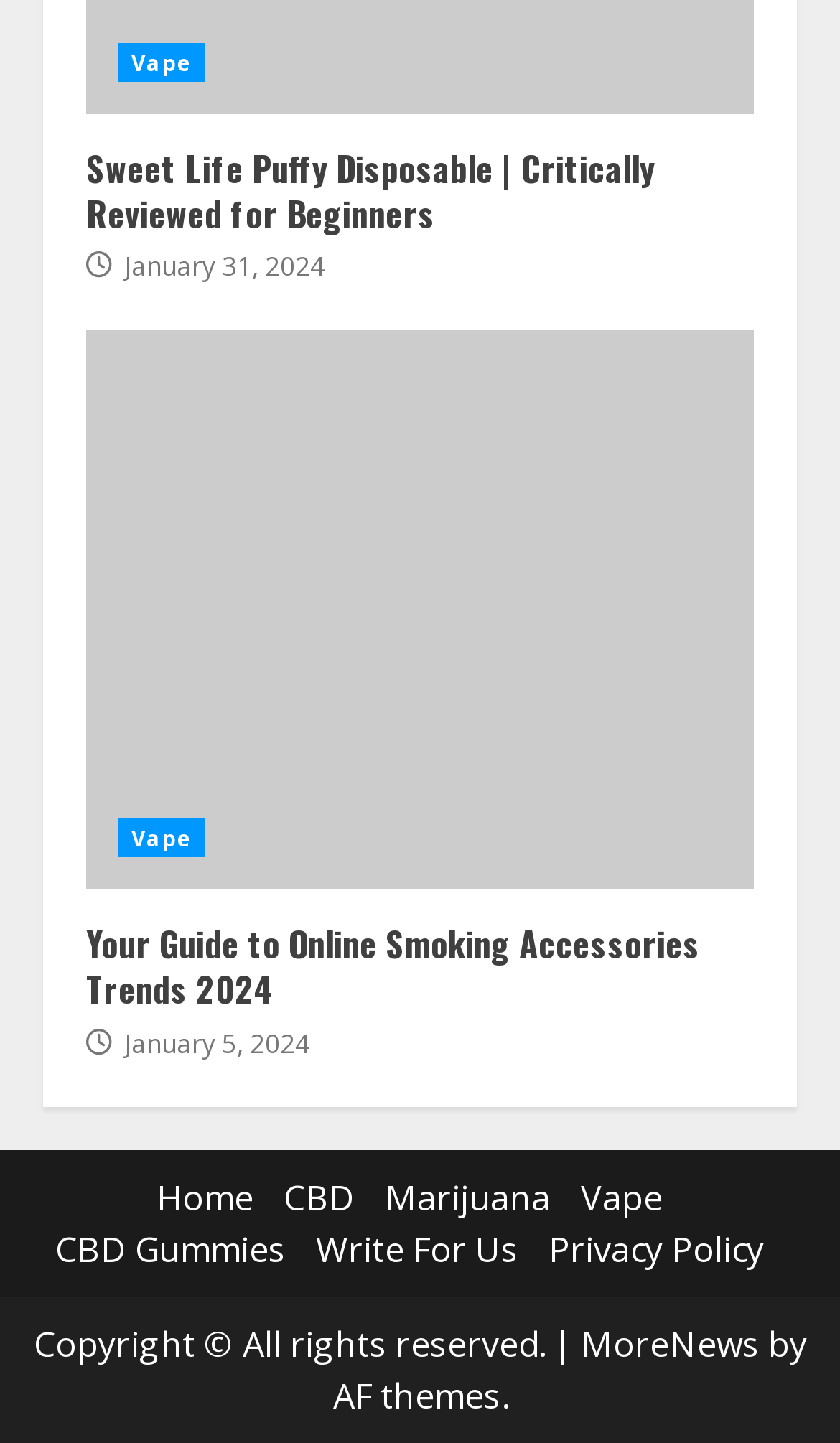Pinpoint the bounding box coordinates of the clickable area necessary to execute the following instruction: "Check the Privacy Policy". The coordinates should be given as four float numbers between 0 and 1, namely [left, top, right, bottom].

[0.653, 0.849, 0.909, 0.882]